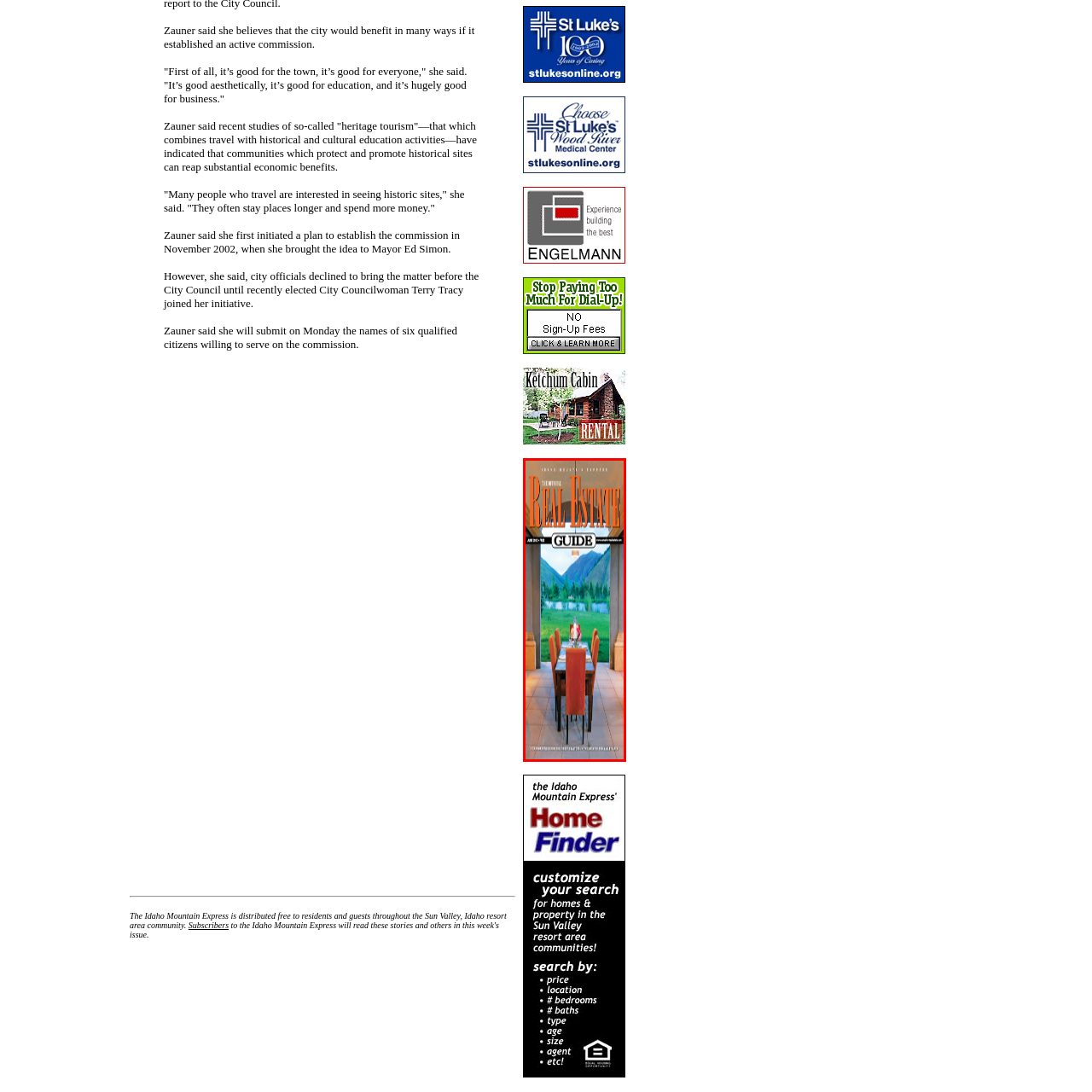Please look at the image highlighted by the red box, What is the focus of the publication?
 Provide your answer using a single word or phrase.

real estate